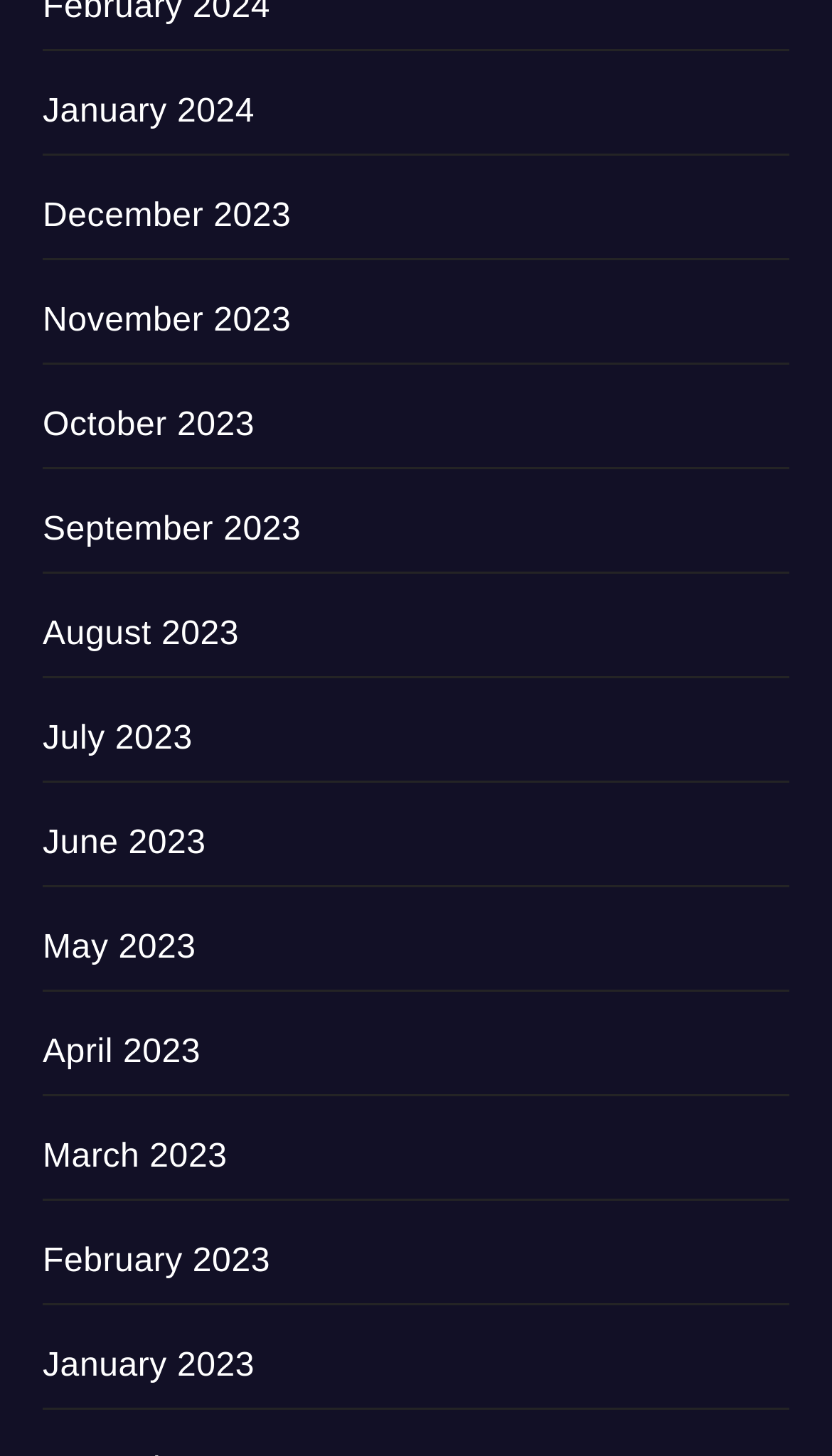Locate the bounding box coordinates of the area that needs to be clicked to fulfill the following instruction: "View January 2024". The coordinates should be in the format of four float numbers between 0 and 1, namely [left, top, right, bottom].

[0.051, 0.065, 0.306, 0.09]